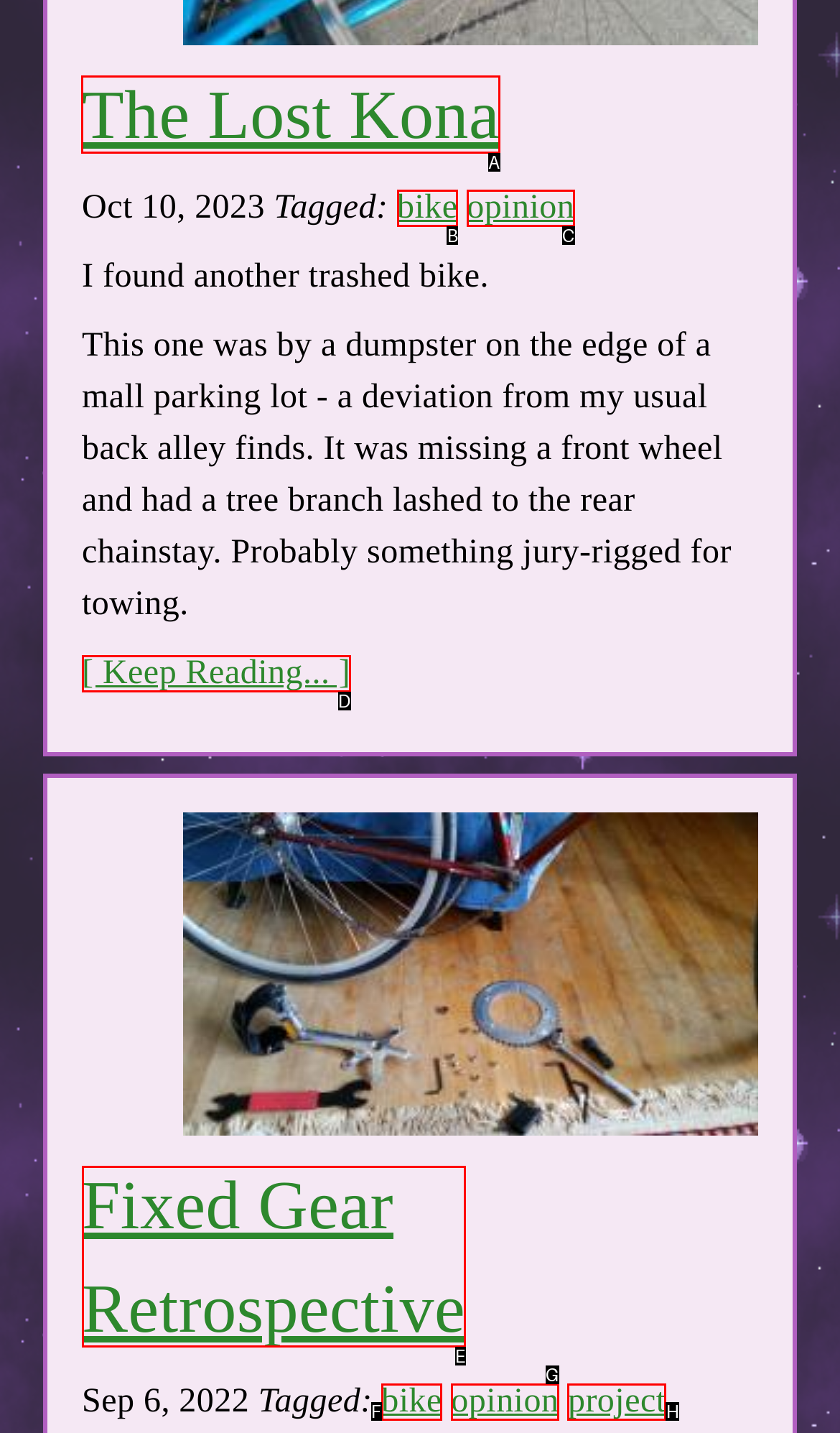Specify the letter of the UI element that should be clicked to achieve the following: Check 'Remember Me'
Provide the corresponding letter from the choices given.

None